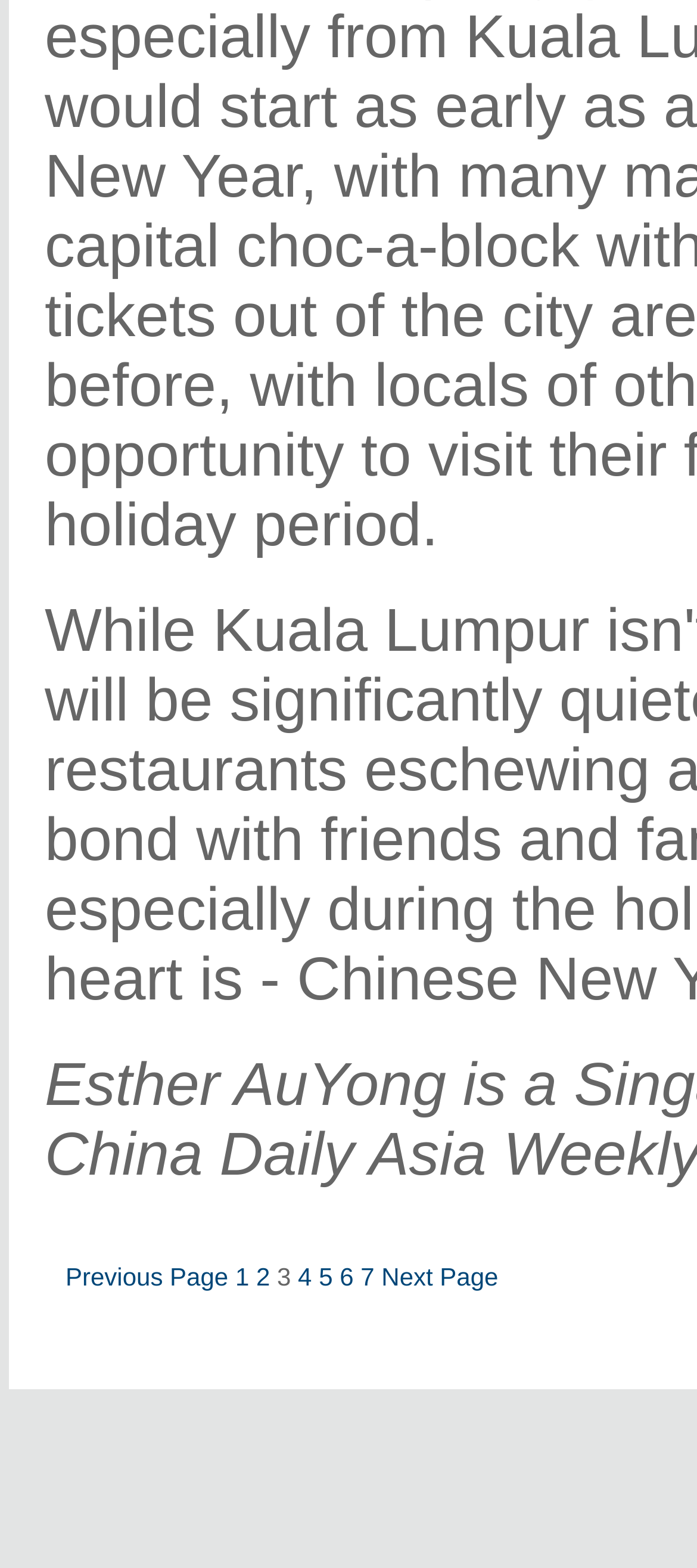Bounding box coordinates are specified in the format (top-left x, top-left y, bottom-right x, bottom-right y). All values are floating point numbers bounded between 0 and 1. Please provide the bounding box coordinate of the region this sentence describes: ← Article précédent

None